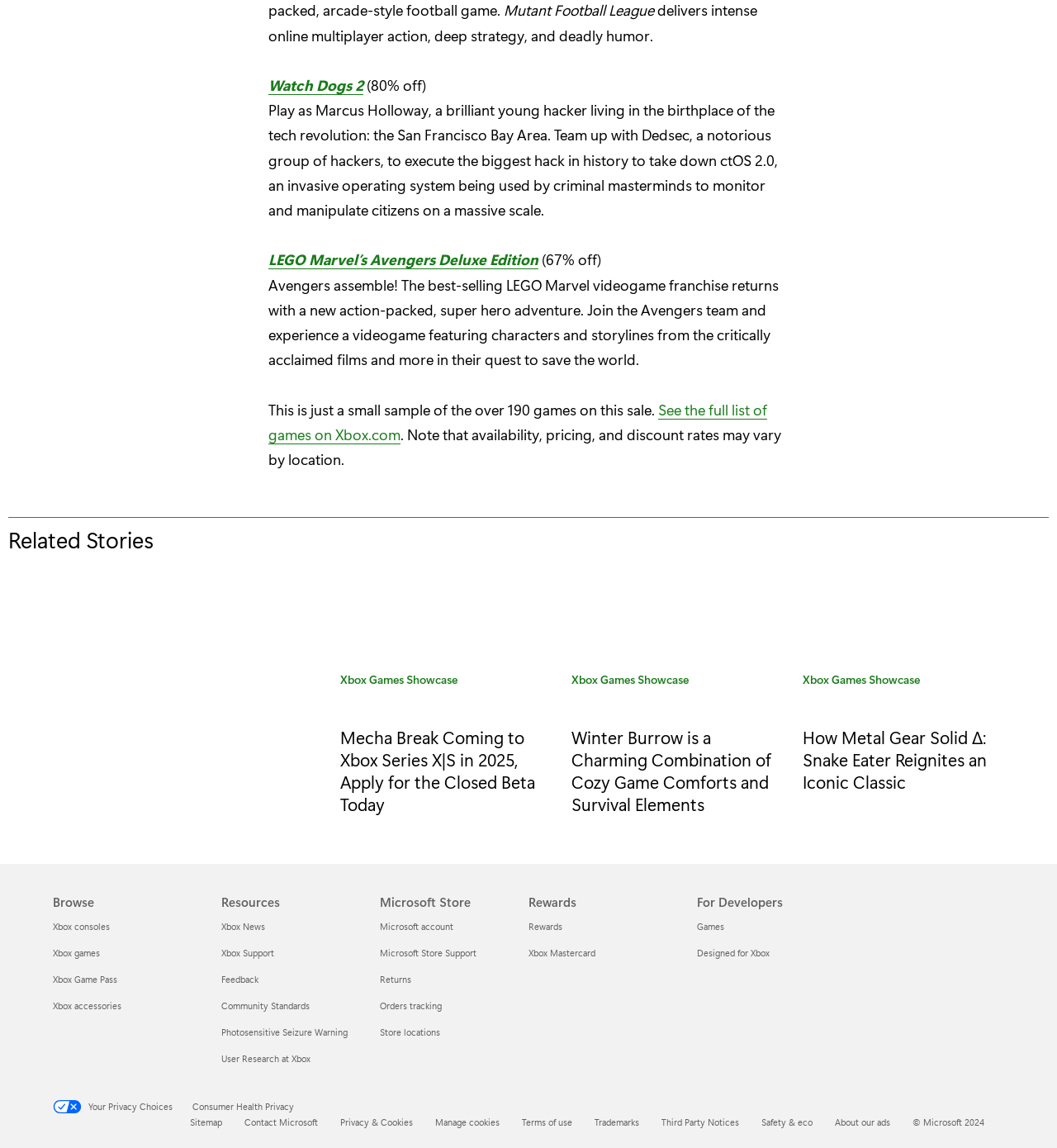Identify the coordinates of the bounding box for the element that must be clicked to accomplish the instruction: "Click on Watch Dogs 2".

[0.254, 0.065, 0.344, 0.083]